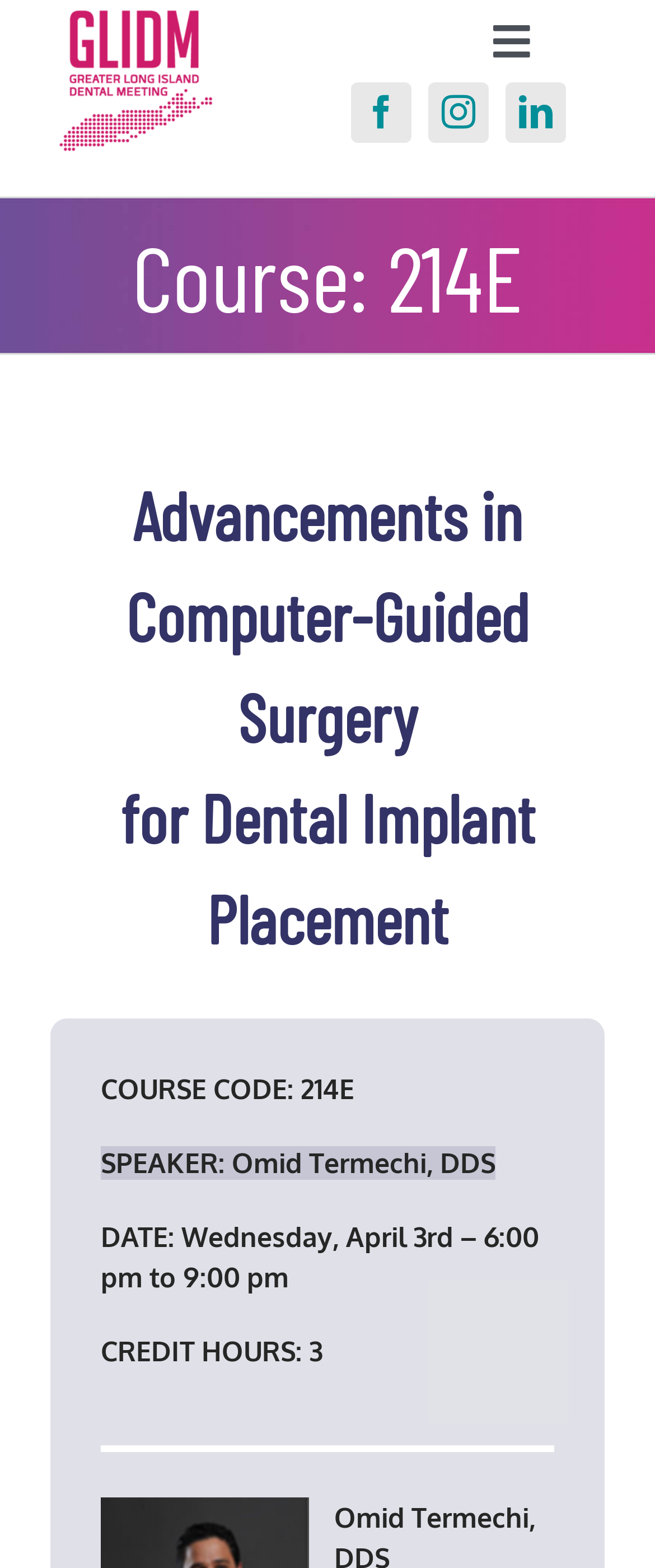Highlight the bounding box coordinates of the element you need to click to perform the following instruction: "Open the About Us submenu."

[0.785, 0.123, 1.0, 0.193]